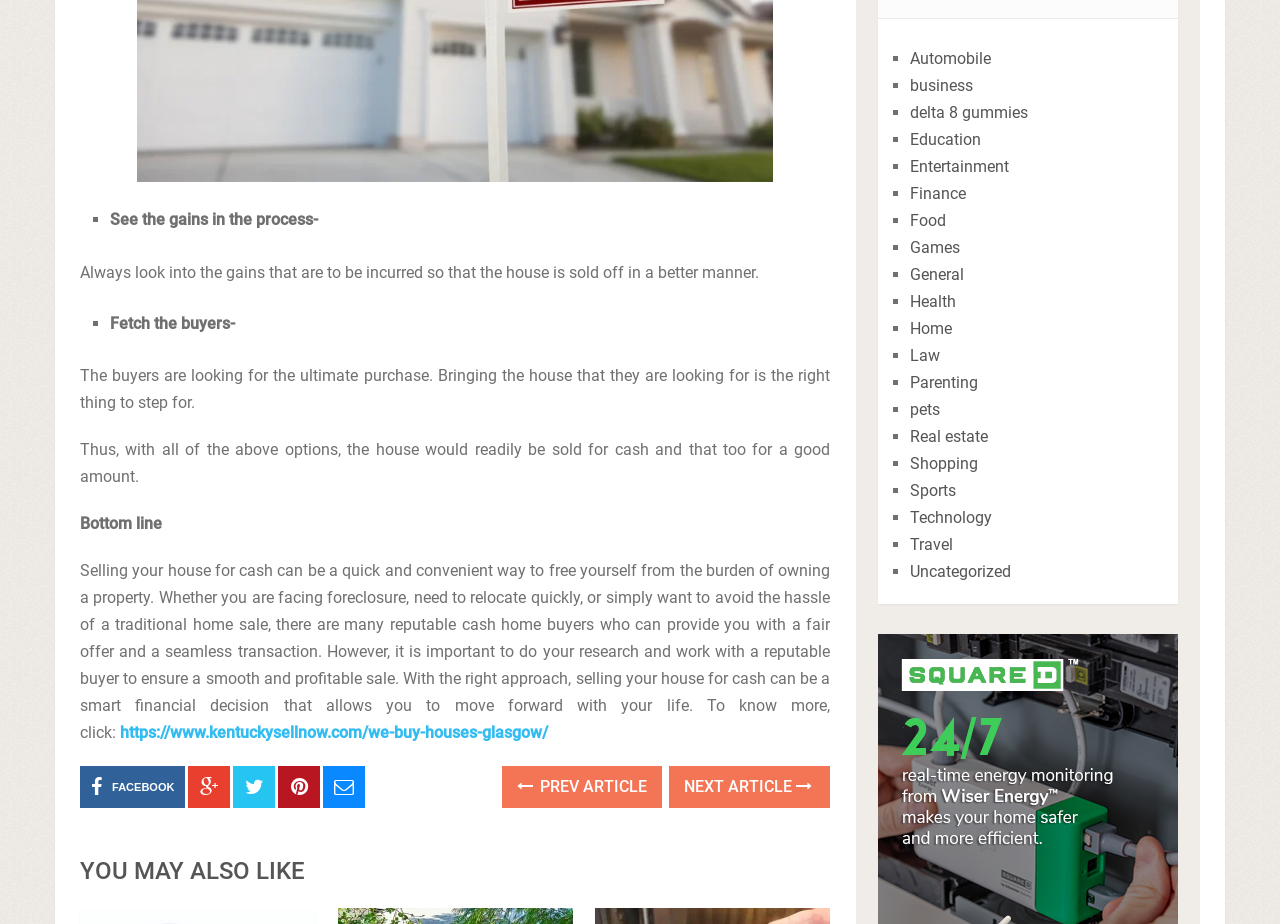Please mark the bounding box coordinates of the area that should be clicked to carry out the instruction: "Click on the link to know more about selling your house for cash".

[0.094, 0.782, 0.428, 0.803]